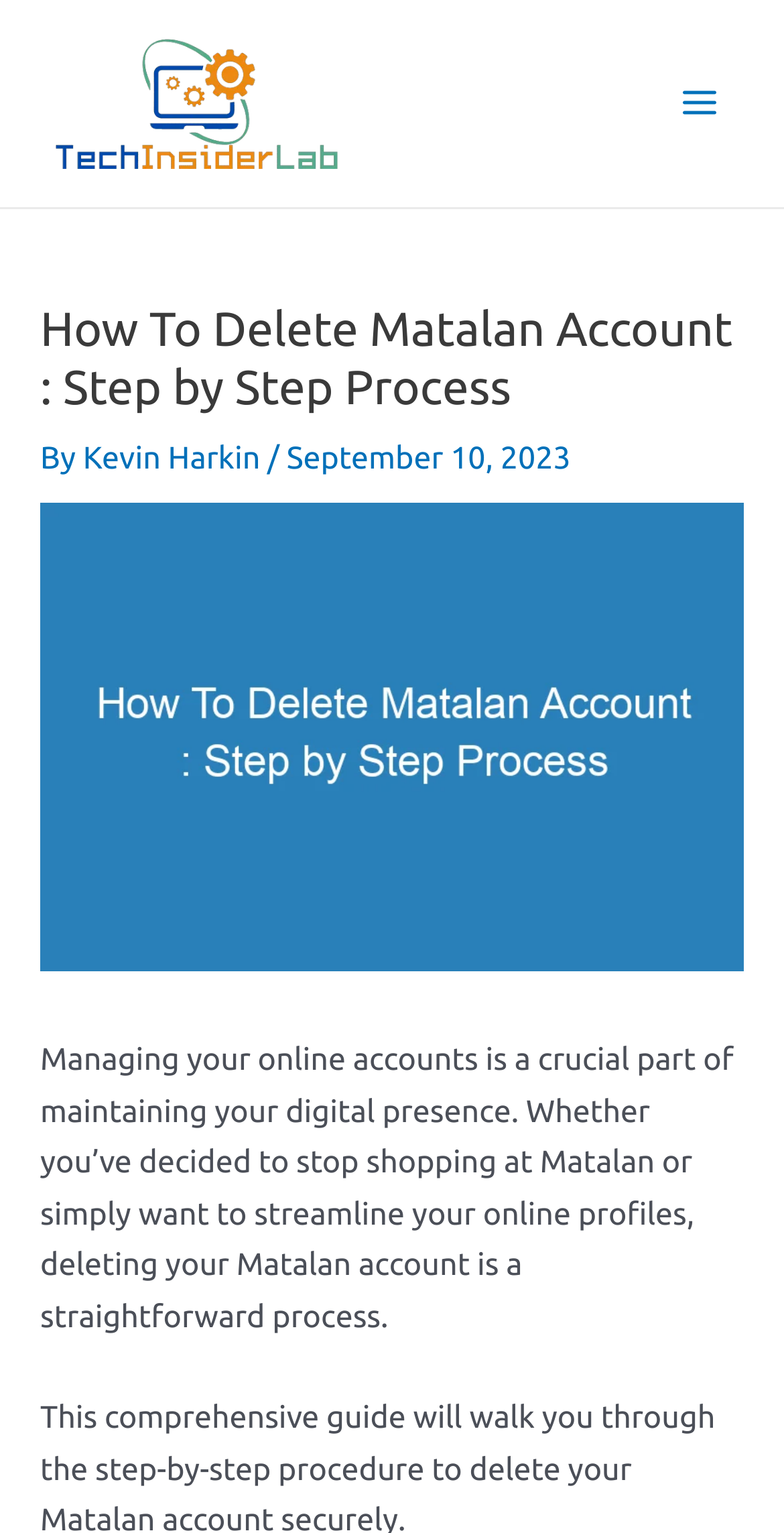Provide the bounding box coordinates for the UI element that is described by this text: "Main Menu". The coordinates should be in the form of four float numbers between 0 and 1: [left, top, right, bottom].

[0.838, 0.039, 0.949, 0.096]